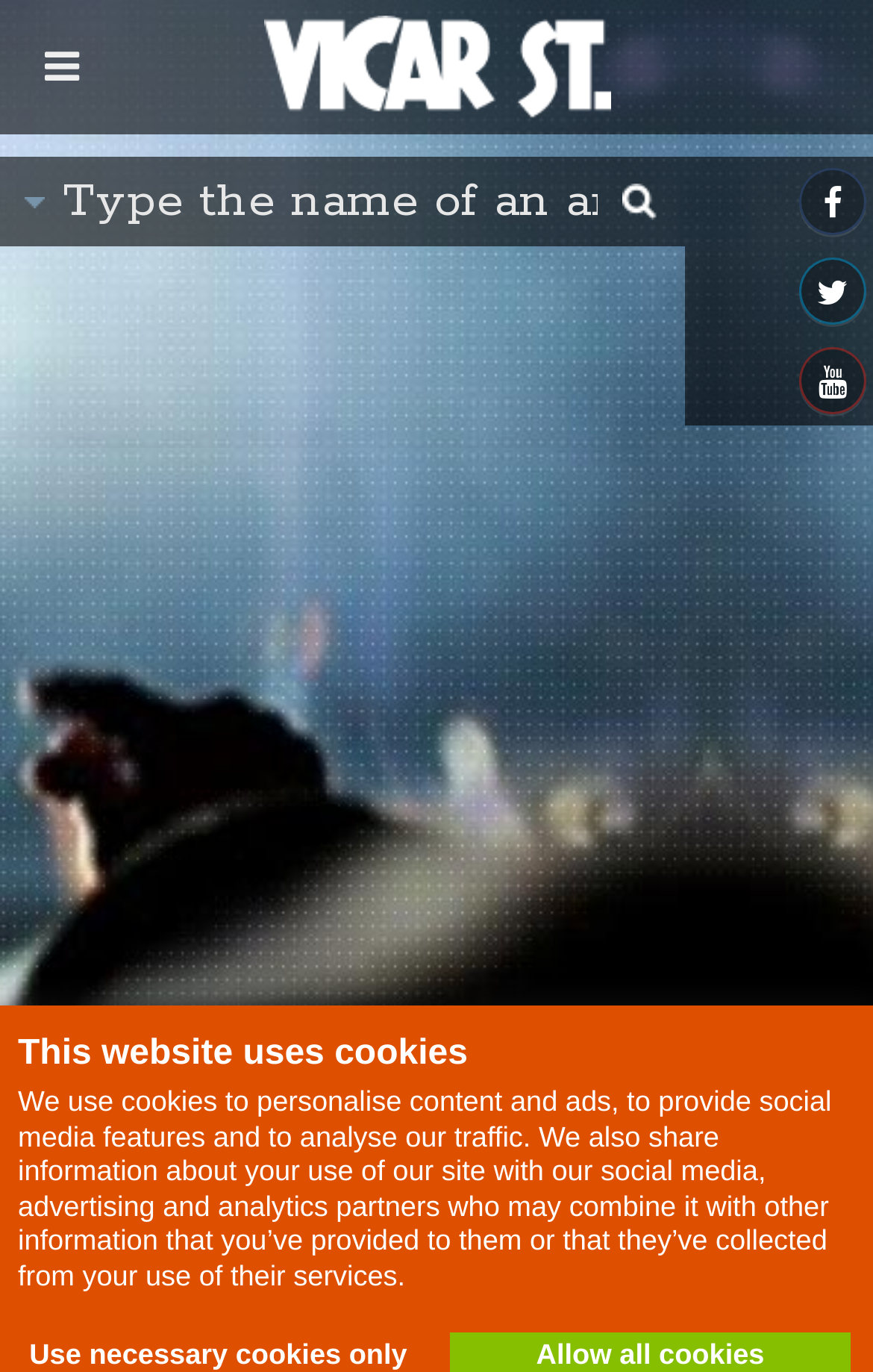What is the venue shown in the image?
Please provide a detailed and comprehensive answer to the question.

The answer can be found in the image element with the description 'Vicar Street Venue', which suggests that the image is related to this venue.